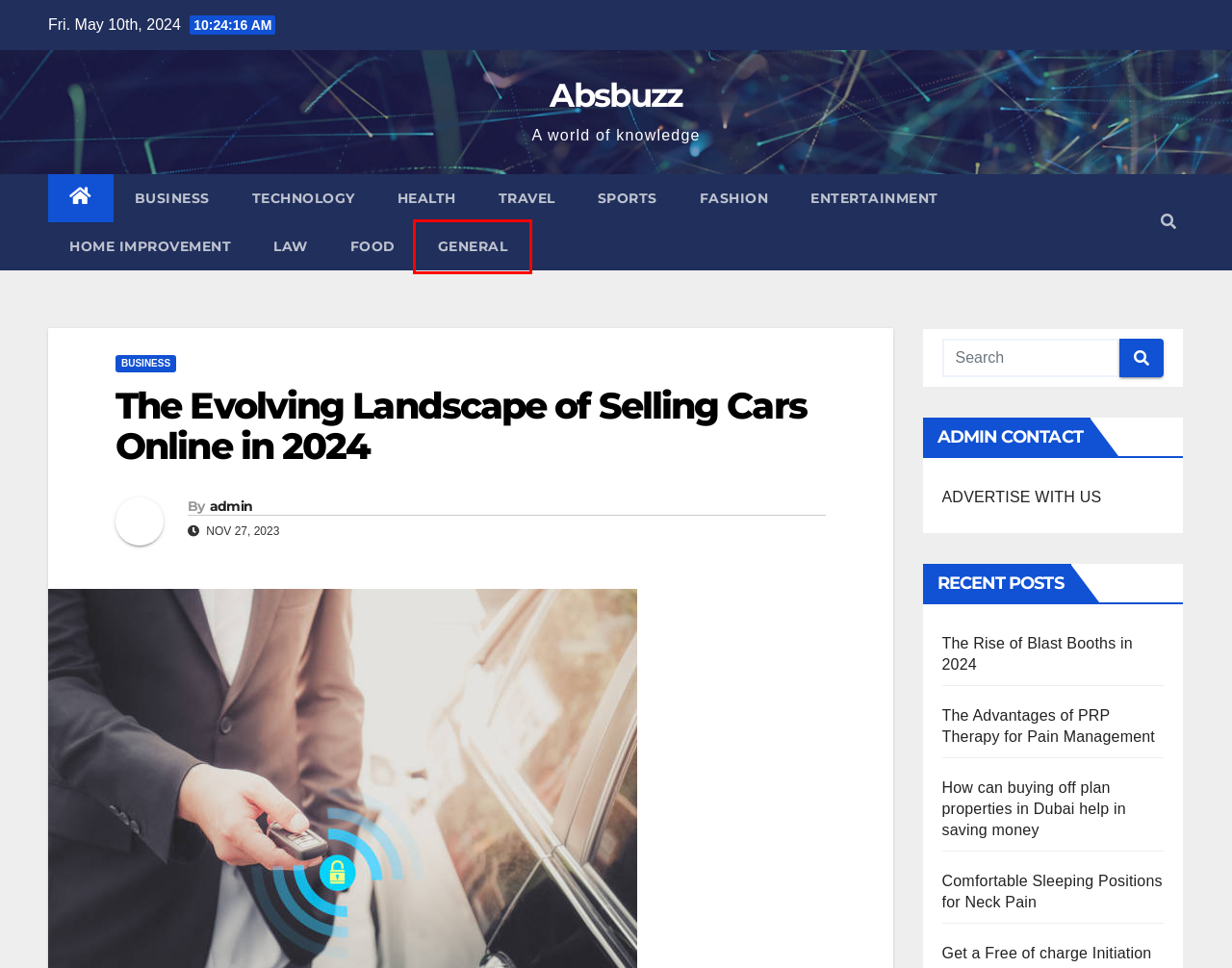Given a screenshot of a webpage with a red bounding box, please pick the webpage description that best fits the new webpage after clicking the element inside the bounding box. Here are the candidates:
A. Absbuzz - A world of knowledge
B. Business
C. The Rise of Blast Booths in 2024 - Absbuzz
D. How can buying off plan properties in Dubai help in saving money - Absbuzz
E. home improvement
F. general
G. travel
H. Law Archives - Absbuzz

F